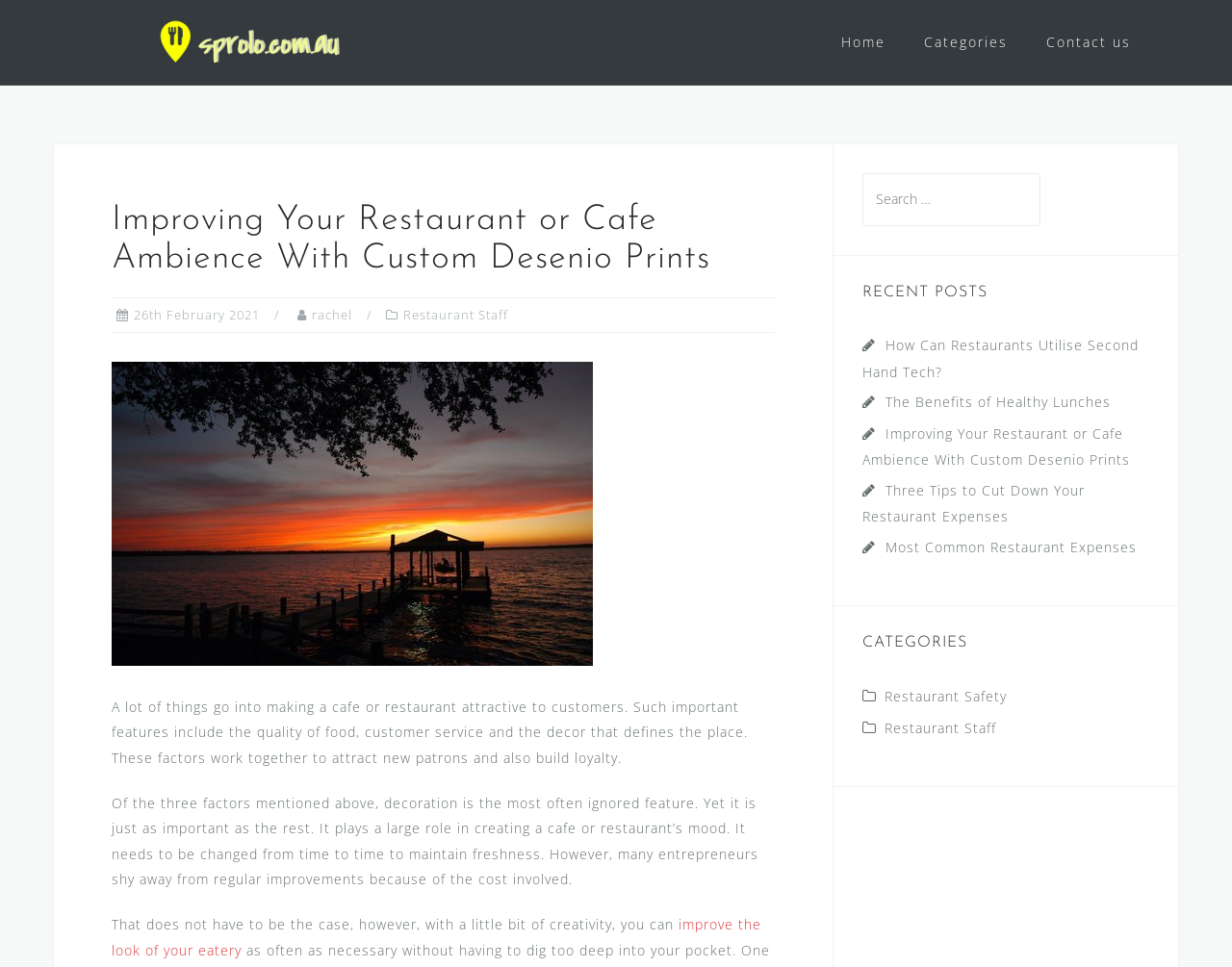Predict the bounding box coordinates of the area that should be clicked to accomplish the following instruction: "contact us". The bounding box coordinates should consist of four float numbers between 0 and 1, i.e., [left, top, right, bottom].

[0.849, 0.028, 0.918, 0.06]